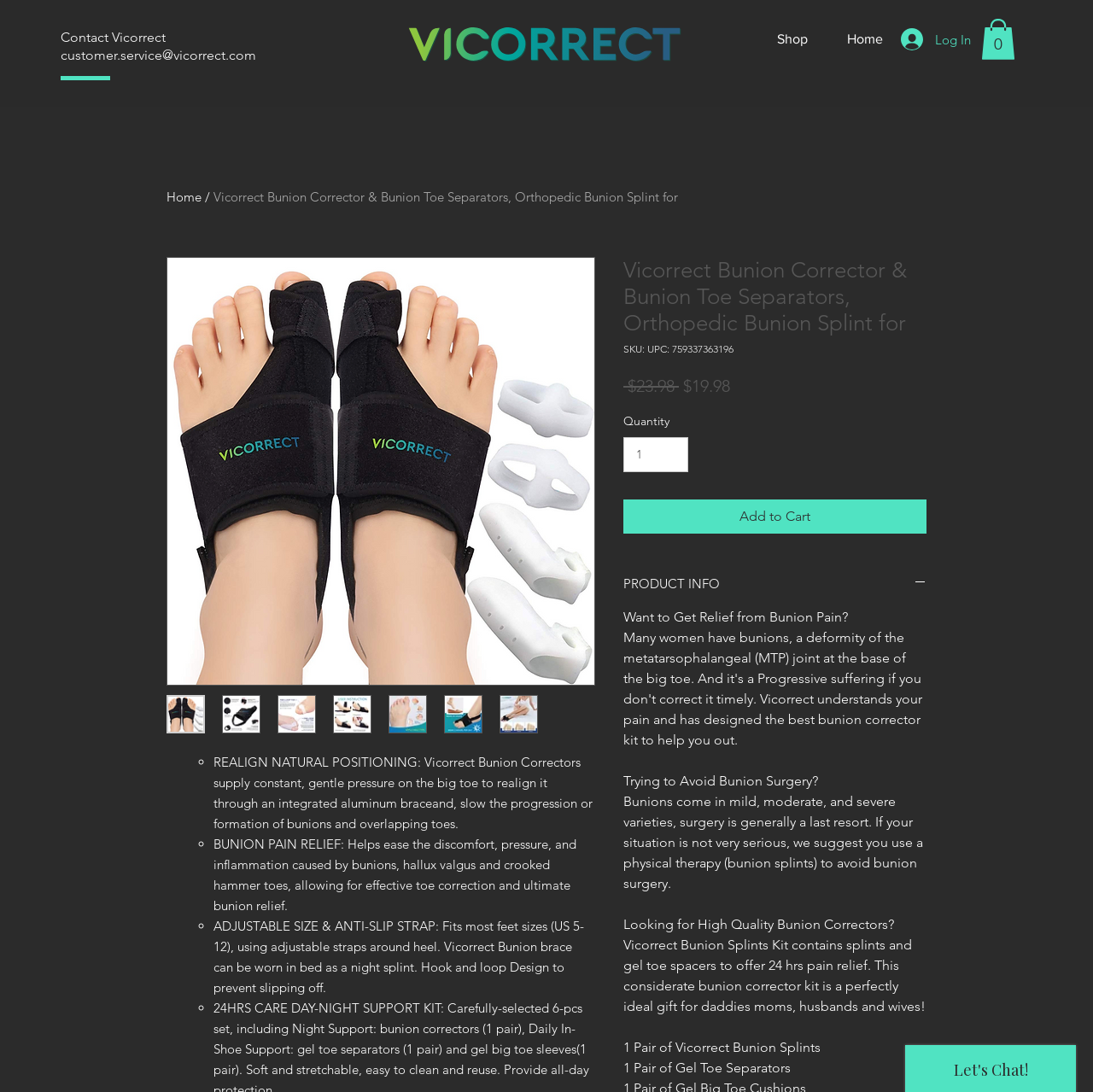Point out the bounding box coordinates of the section to click in order to follow this instruction: "Visit the 'ABOUT US' page".

None